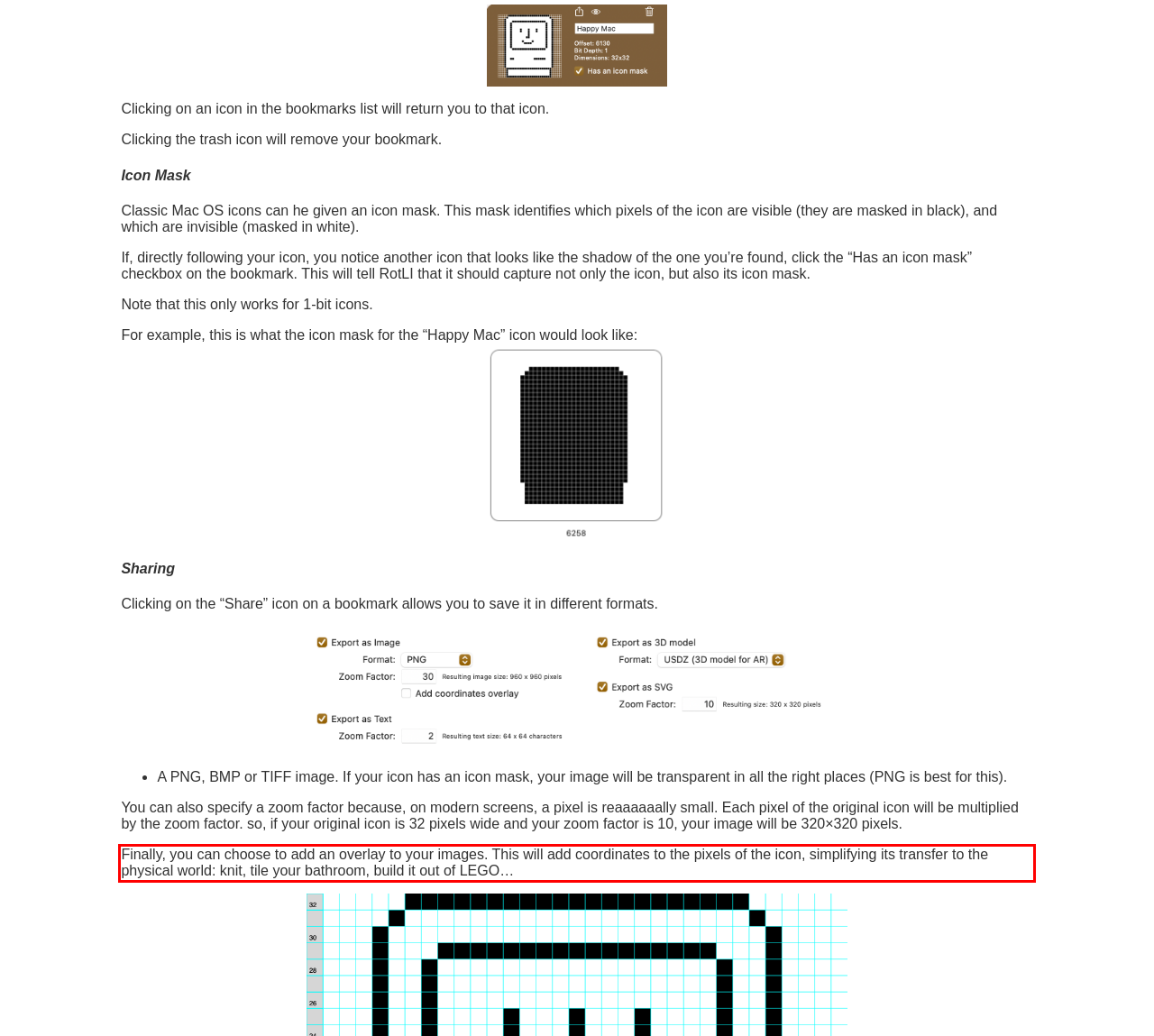Analyze the screenshot of a webpage where a red rectangle is bounding a UI element. Extract and generate the text content within this red bounding box.

Finally, you can choose to add an overlay to your images. This will add coordinates to the pixels of the icon, simplifying its transfer to the physical world: knit, tile your bathroom, build it out of LEGO…